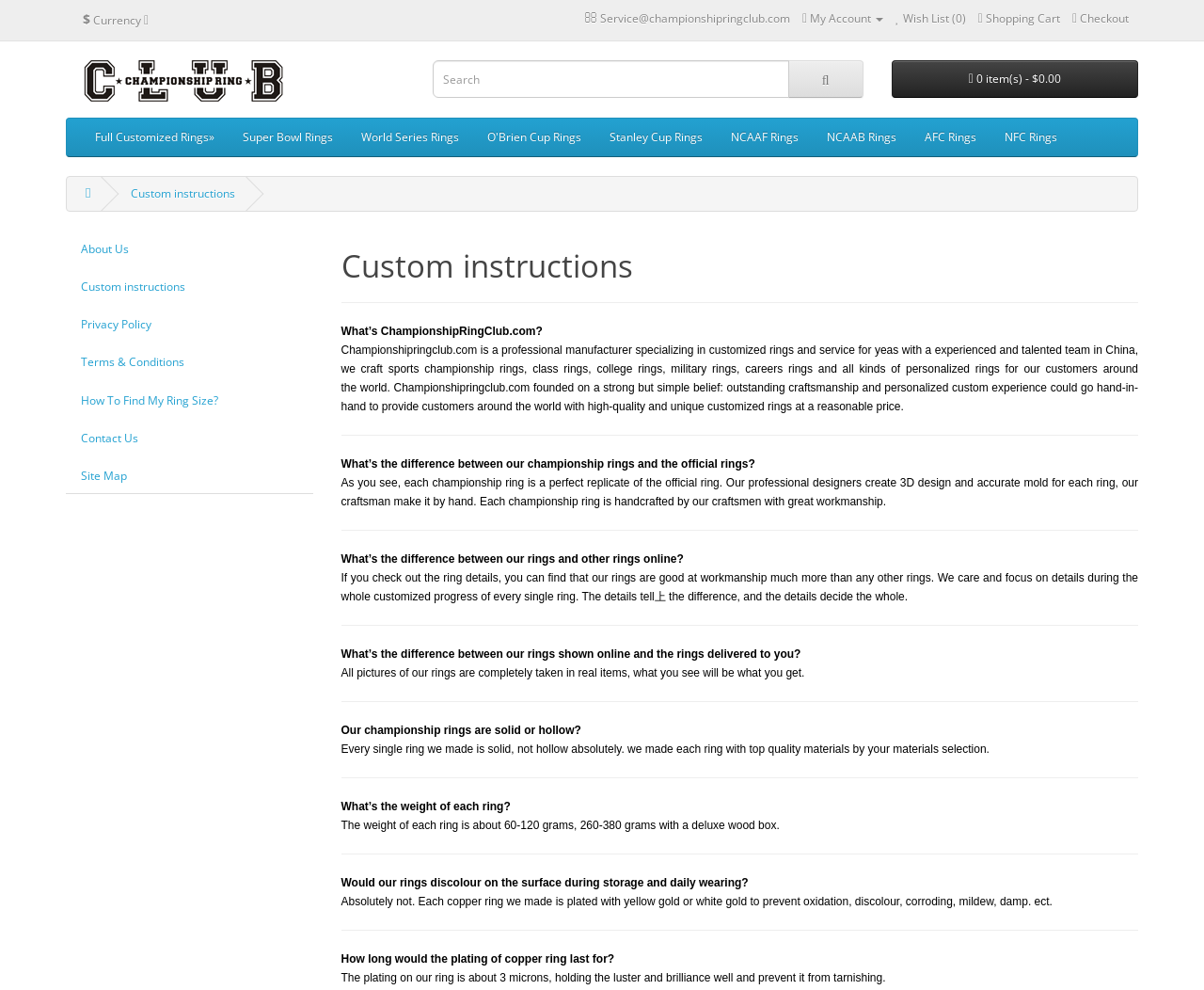Pinpoint the bounding box coordinates of the element you need to click to execute the following instruction: "Contact us". The bounding box should be represented by four float numbers between 0 and 1, in the format [left, top, right, bottom].

[0.055, 0.424, 0.258, 0.461]